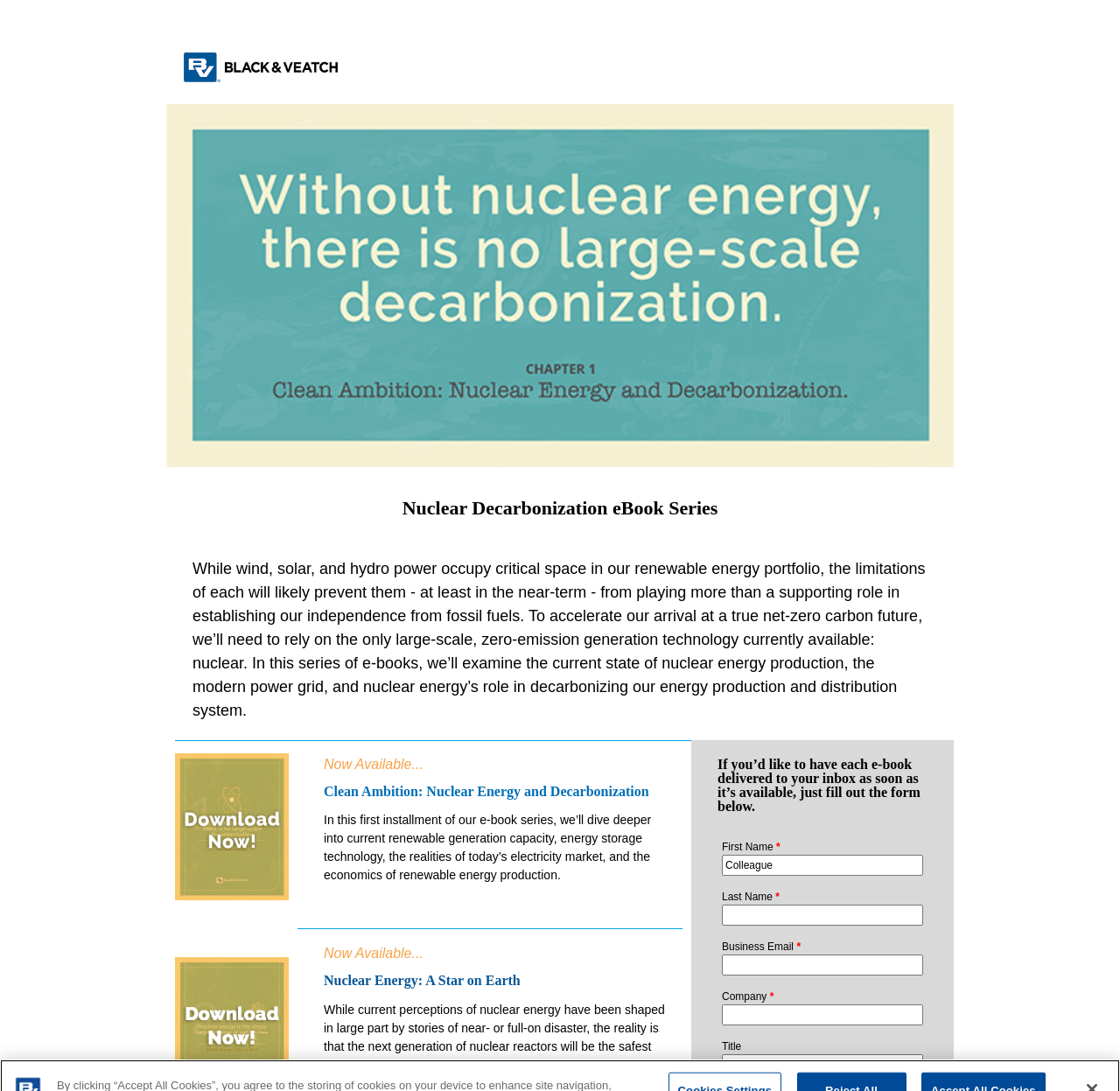Can you find and generate the webpage's heading?

Nuclear Decarbonization eBook Series